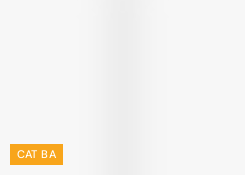Explain what is happening in the image with as much detail as possible.

The image features a vibrant orange label or button with the text "CAT BA" prominently displayed against a clean, minimalistic white background. This design choice highlights the label, drawing attention to Cat Ba, an enchanting island in Vietnam known for its stunning natural beauty and diverse activities. The simplicity of the background allows the focus to remain on the label, making it an inviting element for users, possibly pointing them towards more information about traveling to Cat Ba Island or related topics.